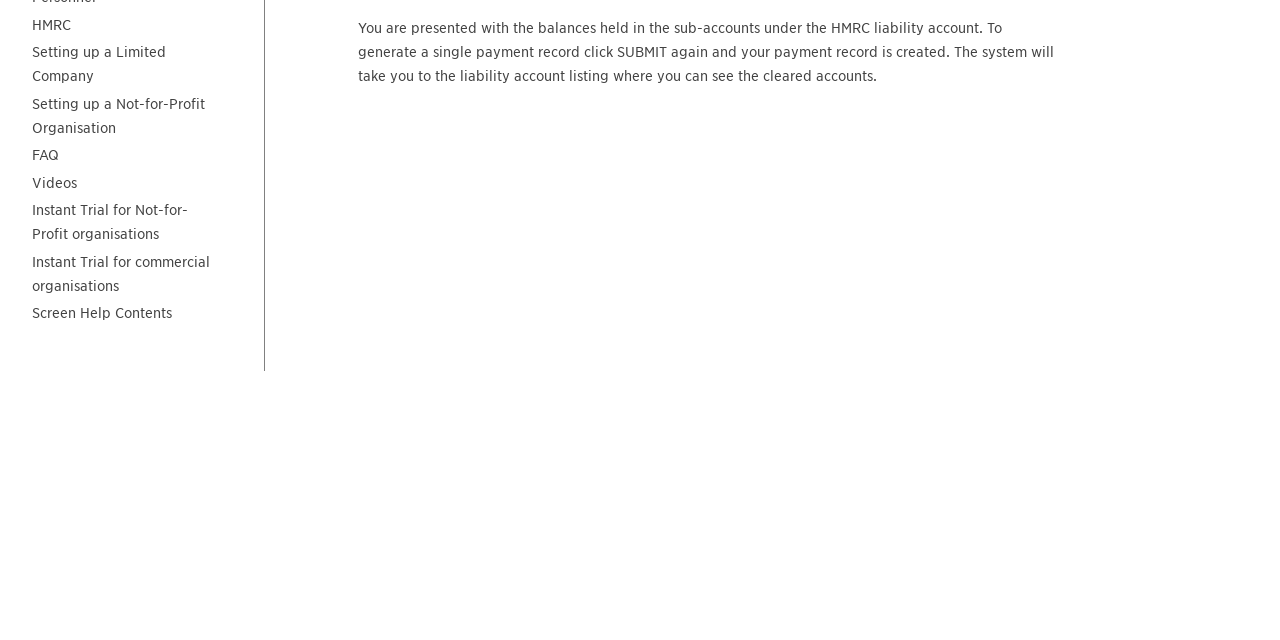Given the description "Instant Trial for Not-for-Profit organisations", determine the bounding box of the corresponding UI element.

[0.025, 0.316, 0.147, 0.378]